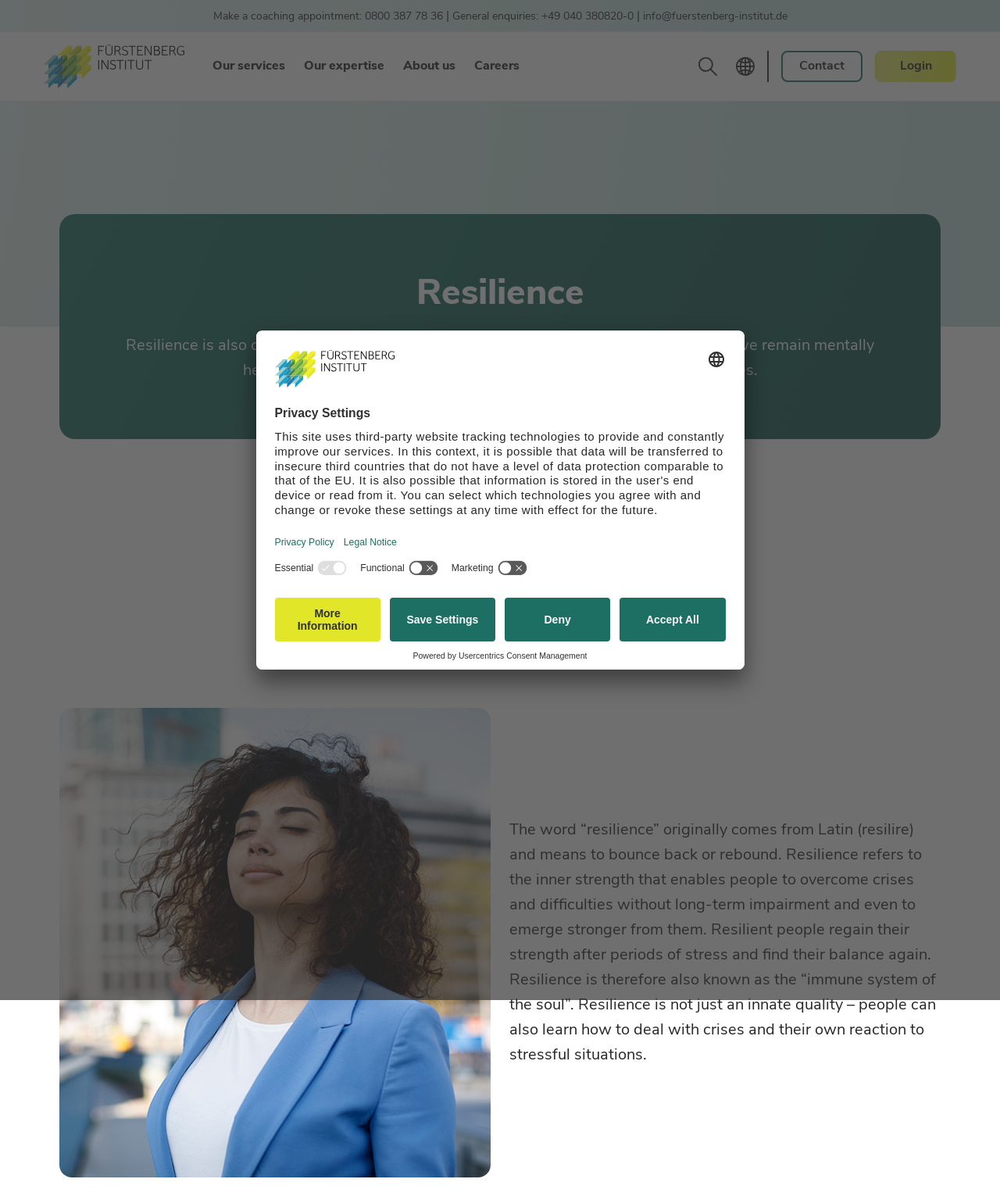Kindly determine the bounding box coordinates for the clickable area to achieve the given instruction: "search for a game".

None